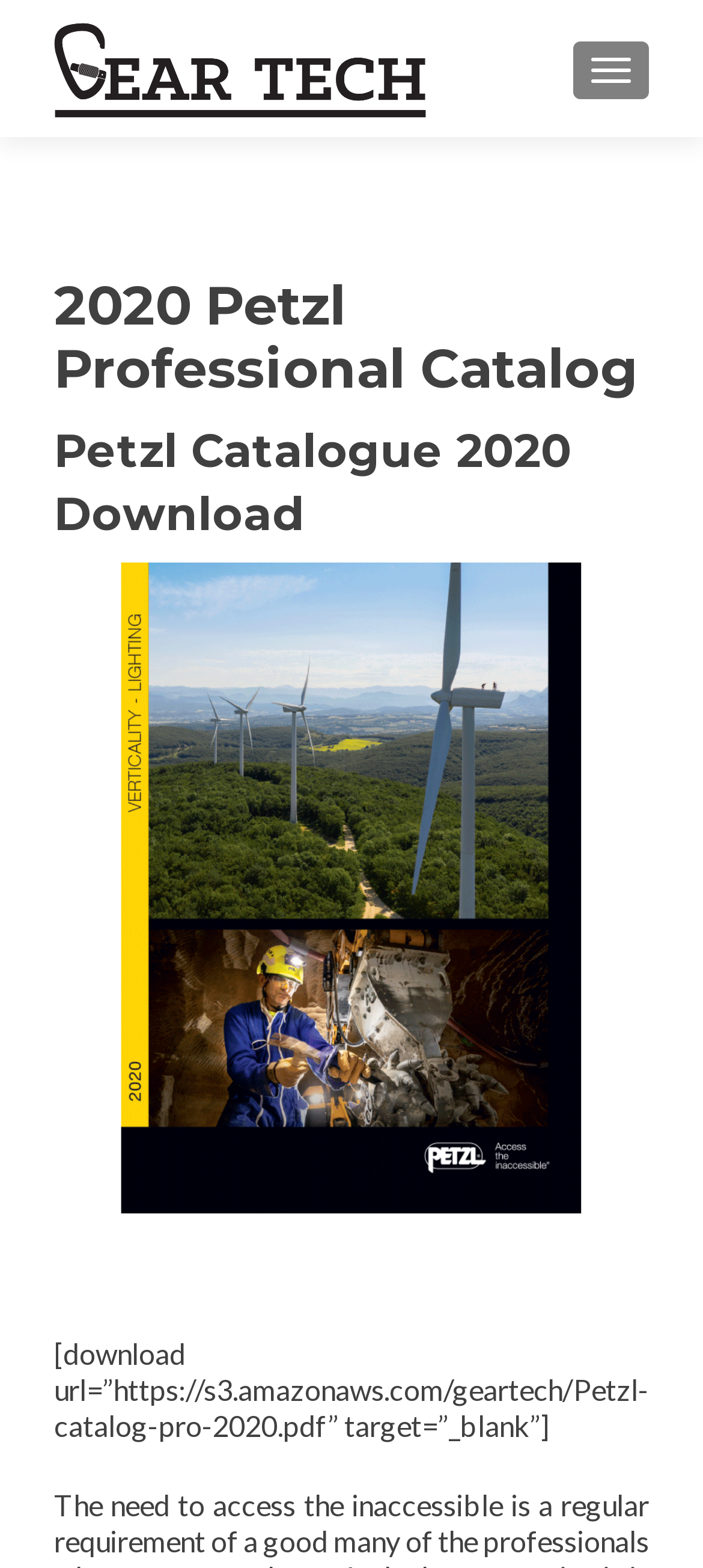Please provide a comprehensive answer to the question based on the screenshot: What is the file format of the downloadable catalog?

The file format of the downloadable catalog can be determined by looking at the link '[download url=”https://s3.amazonaws.com/geartech/Petzl-catalog-pro-2020.pdf” target=”_blank”]', which has a '.pdf' extension, indicating that the file format is PDF.